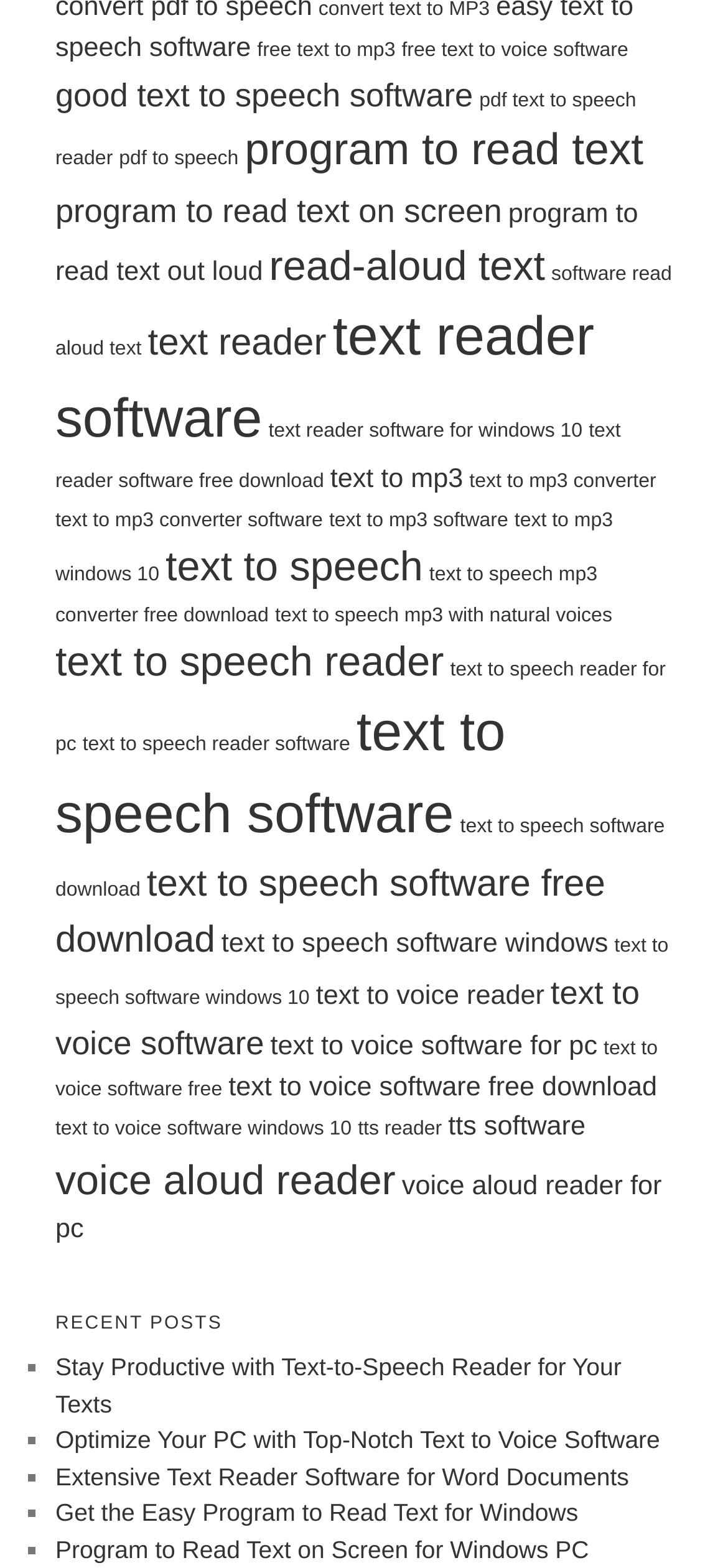Use a single word or phrase to answer the following:
What is the topic of the recent post 'Stay Productive with Text-to-Speech Reader for Your Texts'?

Productivity